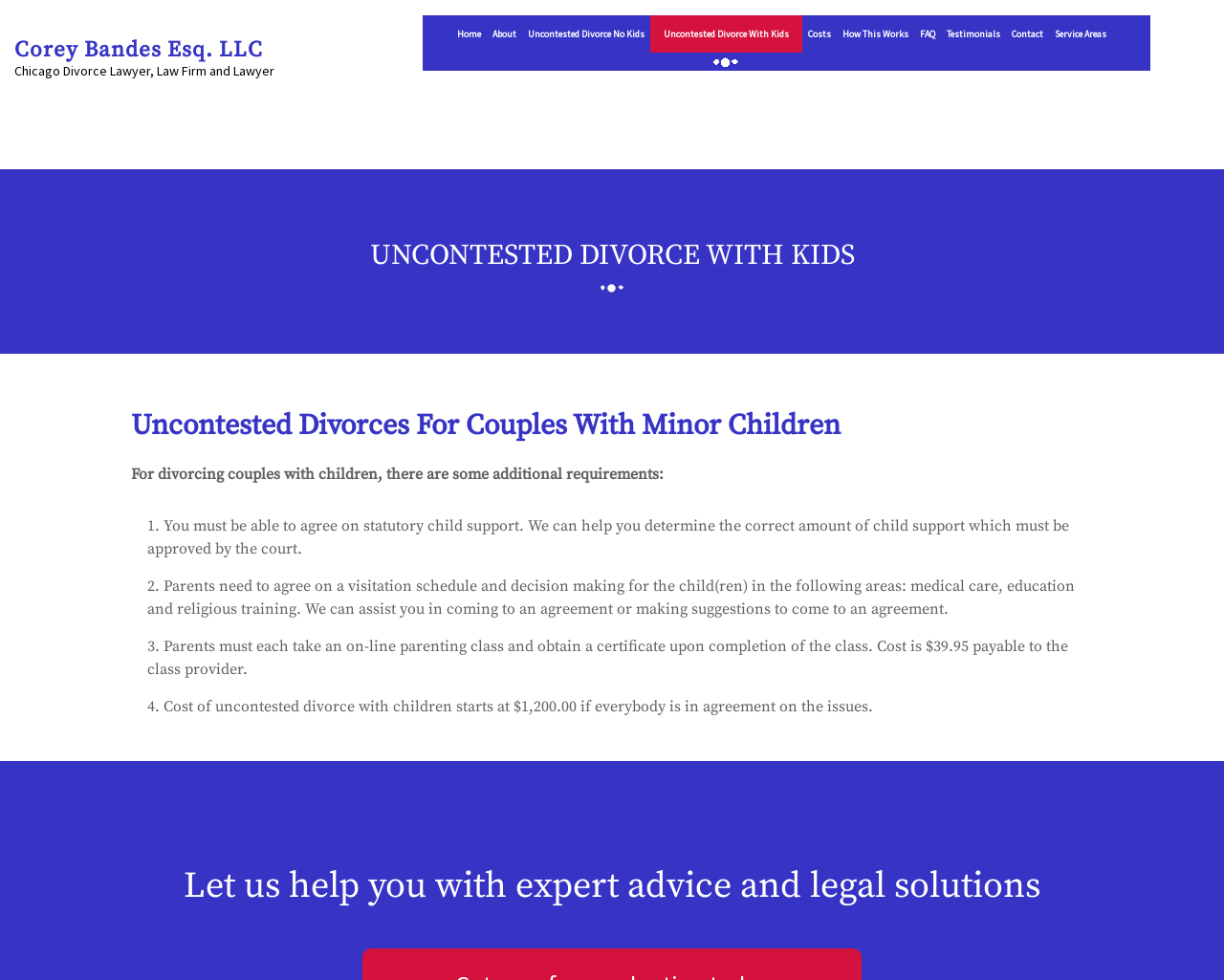Determine the primary headline of the webpage.

Corey Bandes Esq. LLC